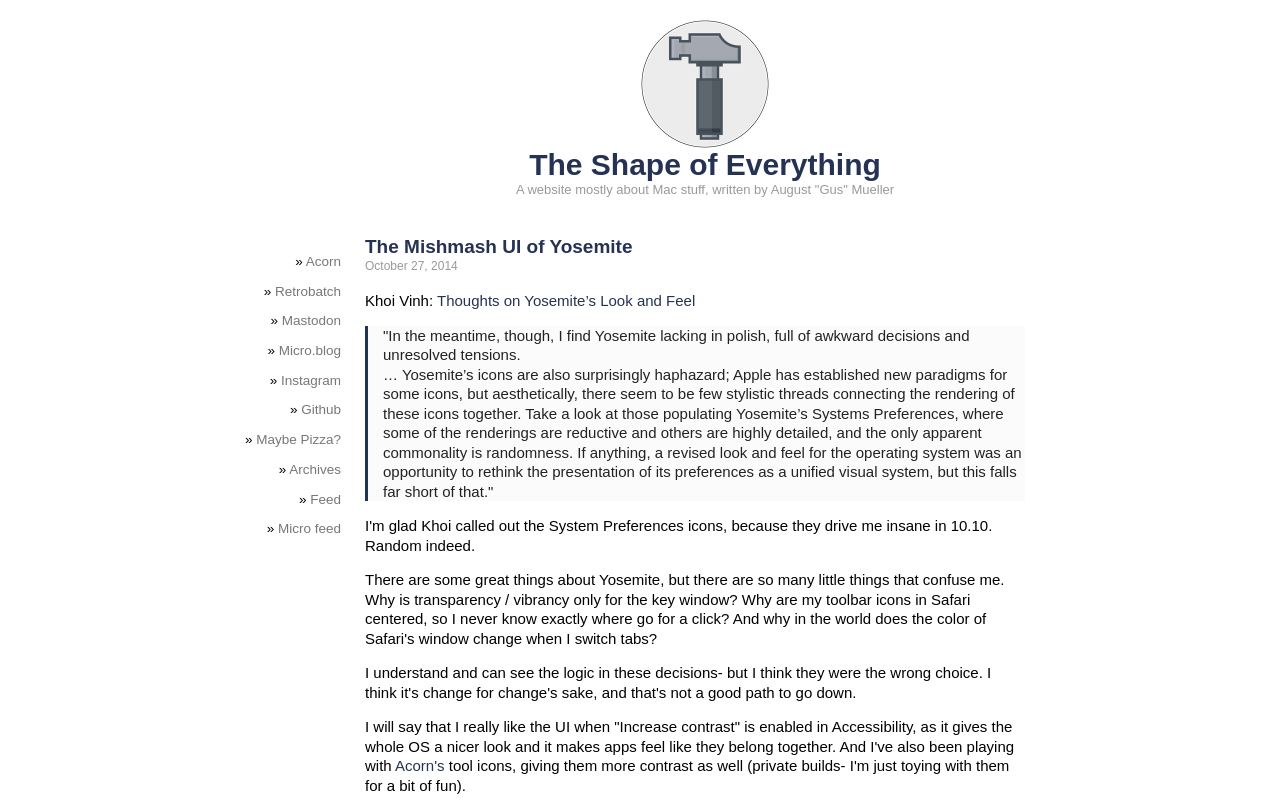Can you identify the bounding box coordinates of the clickable region needed to carry out this instruction: 'Follow the link to The Shape of Everything'? The coordinates should be four float numbers within the range of 0 to 1, stated as [left, top, right, bottom].

[0.413, 0.185, 0.688, 0.227]